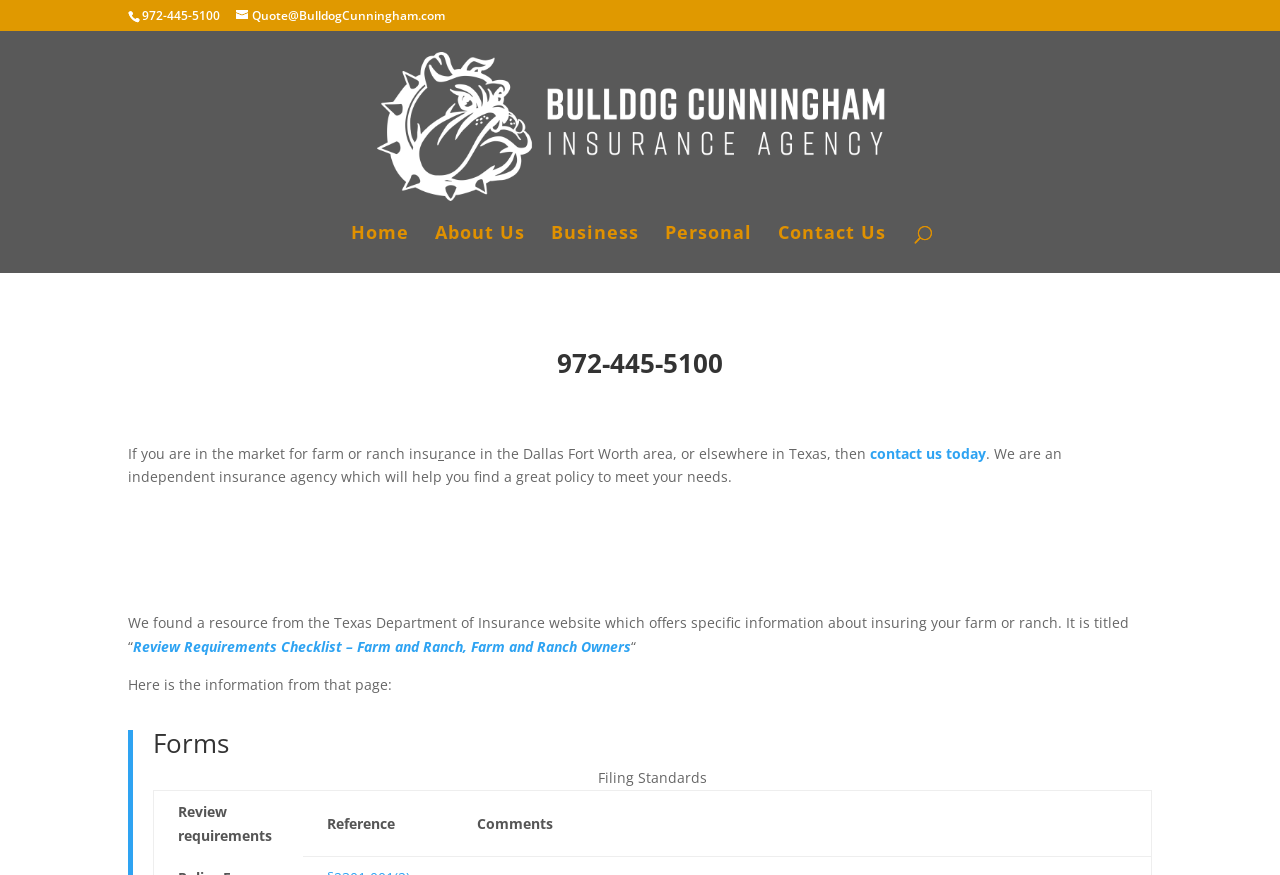Generate a thorough caption that explains the contents of the webpage.

This webpage is about farm and ranch insurance in the Dallas Fort Worth area of Texas. At the top left, there is a phone number "972-445-5100" and a quote link with an email address "BulldogCunningham.com". Next to it, there is a link to "Judge Vic Cunningham Insurance Agency" with an associated image. 

Below these elements, there is a navigation menu with links to "Home", "About Us", "Business", "Personal", and "Contact Us". On the right side of the navigation menu, there is a search box labeled "Search for:". 

Further down, there is a heading with the phone number "972-445-5100" again, and a link to the same phone number. Below this, there is a paragraph of text explaining that the agency provides farm or ranch insurance in the Dallas Fort Worth area and elsewhere in Texas, and invites visitors to contact them. 

The webpage also provides additional information about farm and ranch insurance, including a link to "contact us today" and a description of the agency's services. There is a brief mention of a resource from the Texas Department of Insurance website, which offers specific information about insuring farms or ranches. 

A link to a "Review Requirements Checklist" for farm and ranch insurance is provided, along with a heading "Forms" and a table with column headers "Review requirements", "Reference", and "Comments".